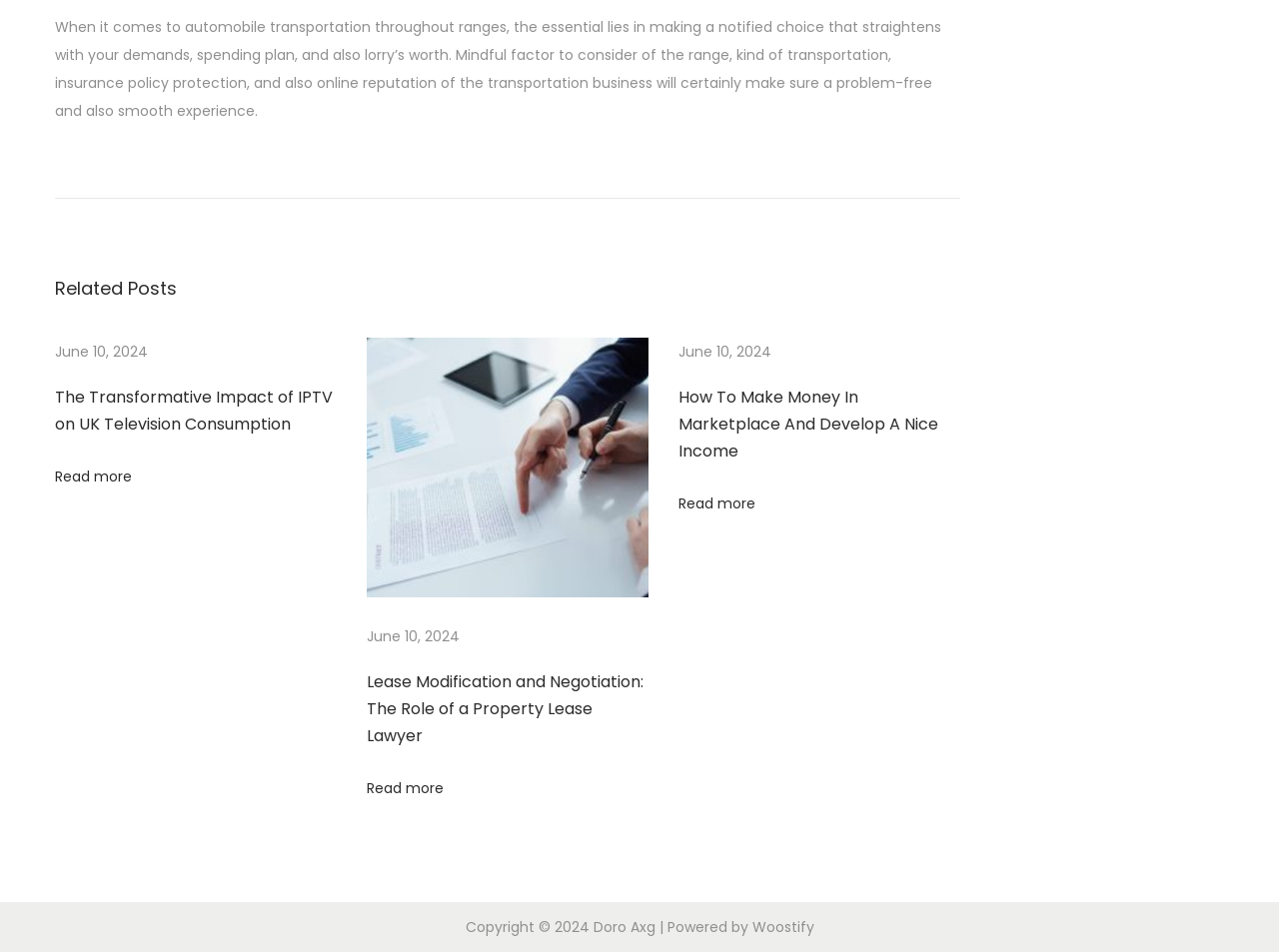Using the element description provided, determine the bounding box coordinates in the format (top-left x, top-left y, bottom-right x, bottom-right y). Ensure that all values are floating point numbers between 0 and 1. Element description: parent_node: June 10, 2024

[0.287, 0.355, 0.507, 0.627]